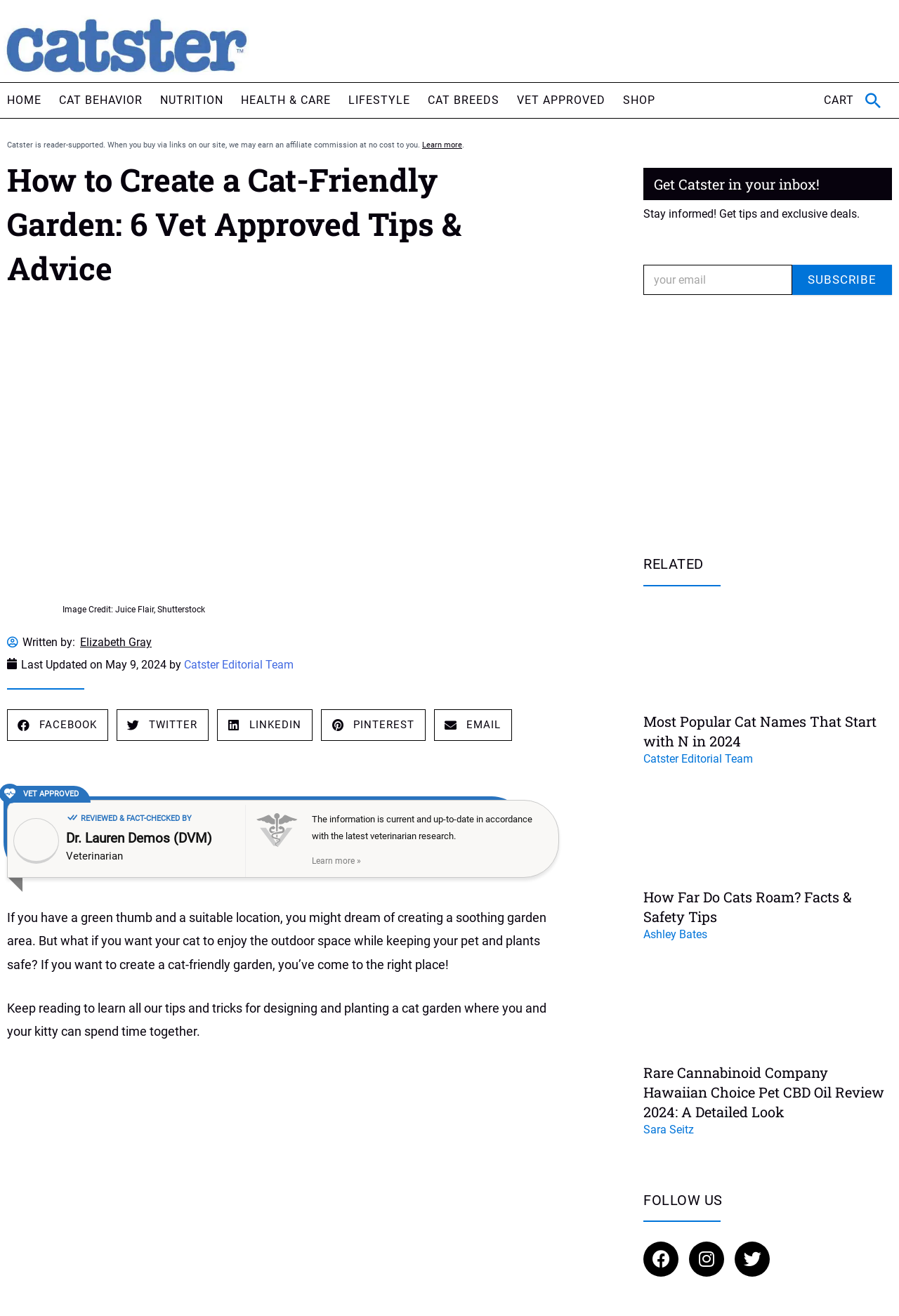Identify the bounding box for the UI element described as: "Twitter". Ensure the coordinates are four float numbers between 0 and 1, formatted as [left, top, right, bottom].

[0.13, 0.543, 0.231, 0.558]